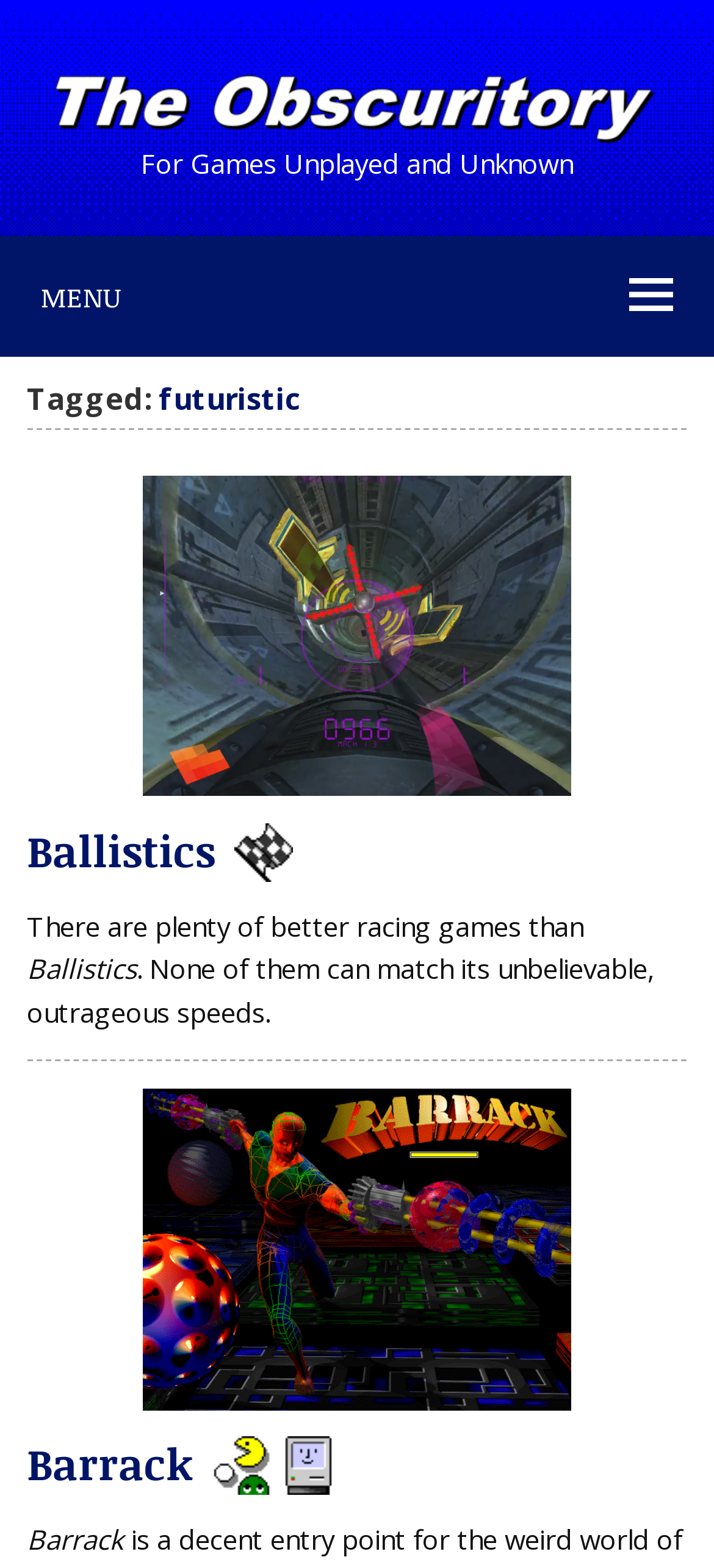Identify the bounding box coordinates for the UI element that matches this description: "alt="The Obscuritory" title="The Obscuritory"".

[0.076, 0.042, 0.924, 0.09]